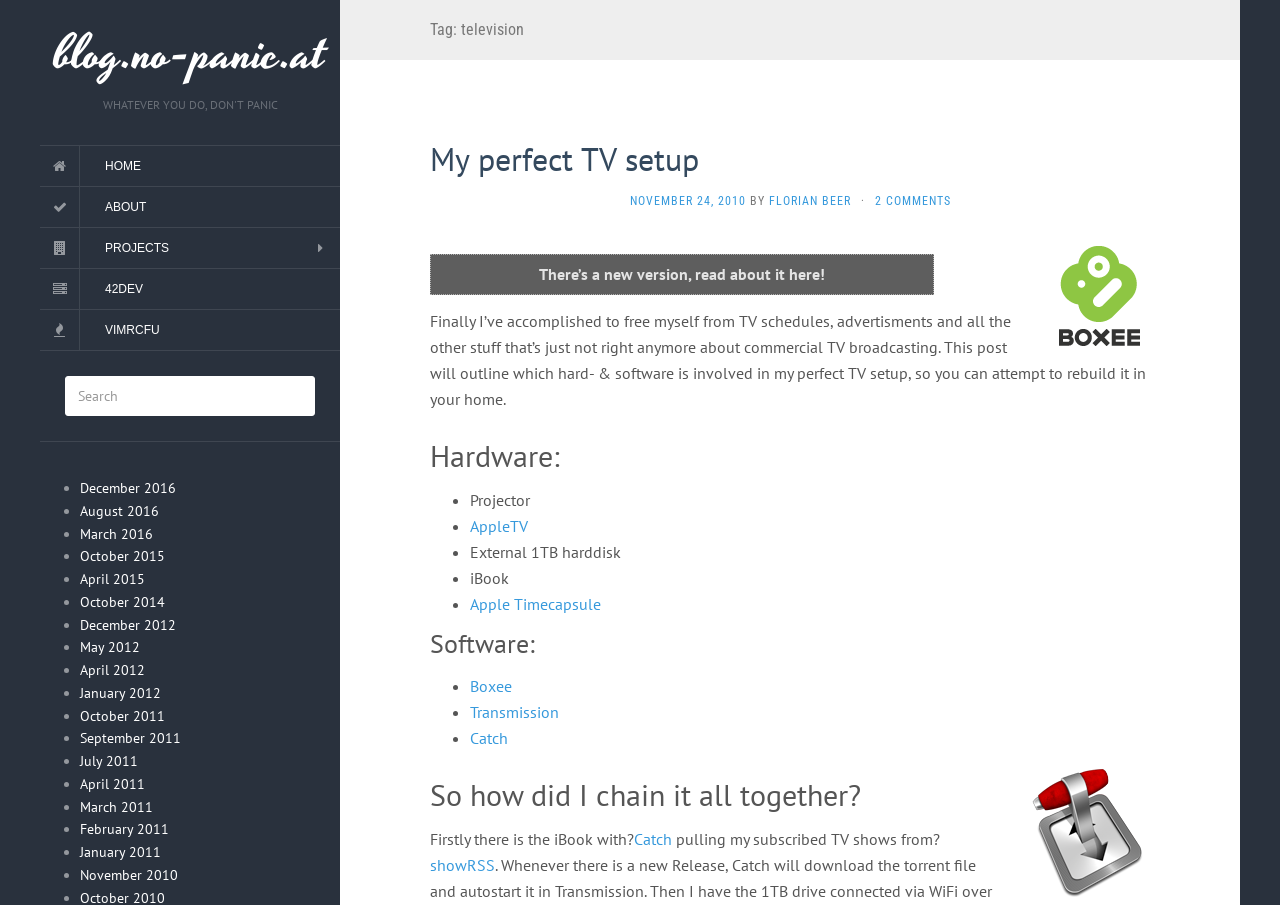Calculate the bounding box coordinates for the UI element based on the following description: "My perfect TV setup". Ensure the coordinates are four float numbers between 0 and 1, i.e., [left, top, right, bottom].

[0.336, 0.153, 0.546, 0.199]